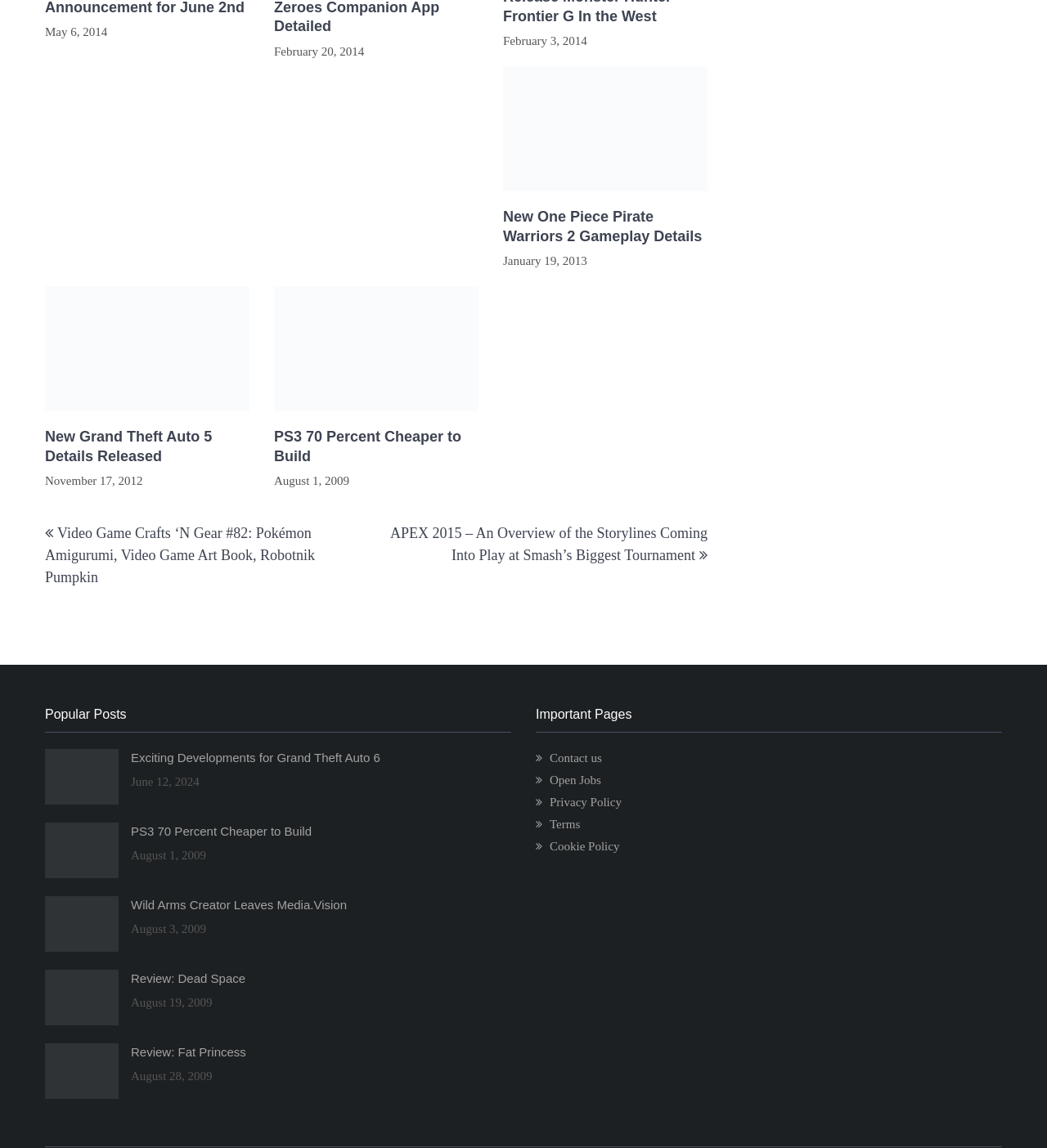Please predict the bounding box coordinates of the element's region where a click is necessary to complete the following instruction: "Read New Grand Theft Auto 5 Details Released". The coordinates should be represented by four float numbers between 0 and 1, i.e., [left, top, right, bottom].

[0.043, 0.373, 0.238, 0.406]